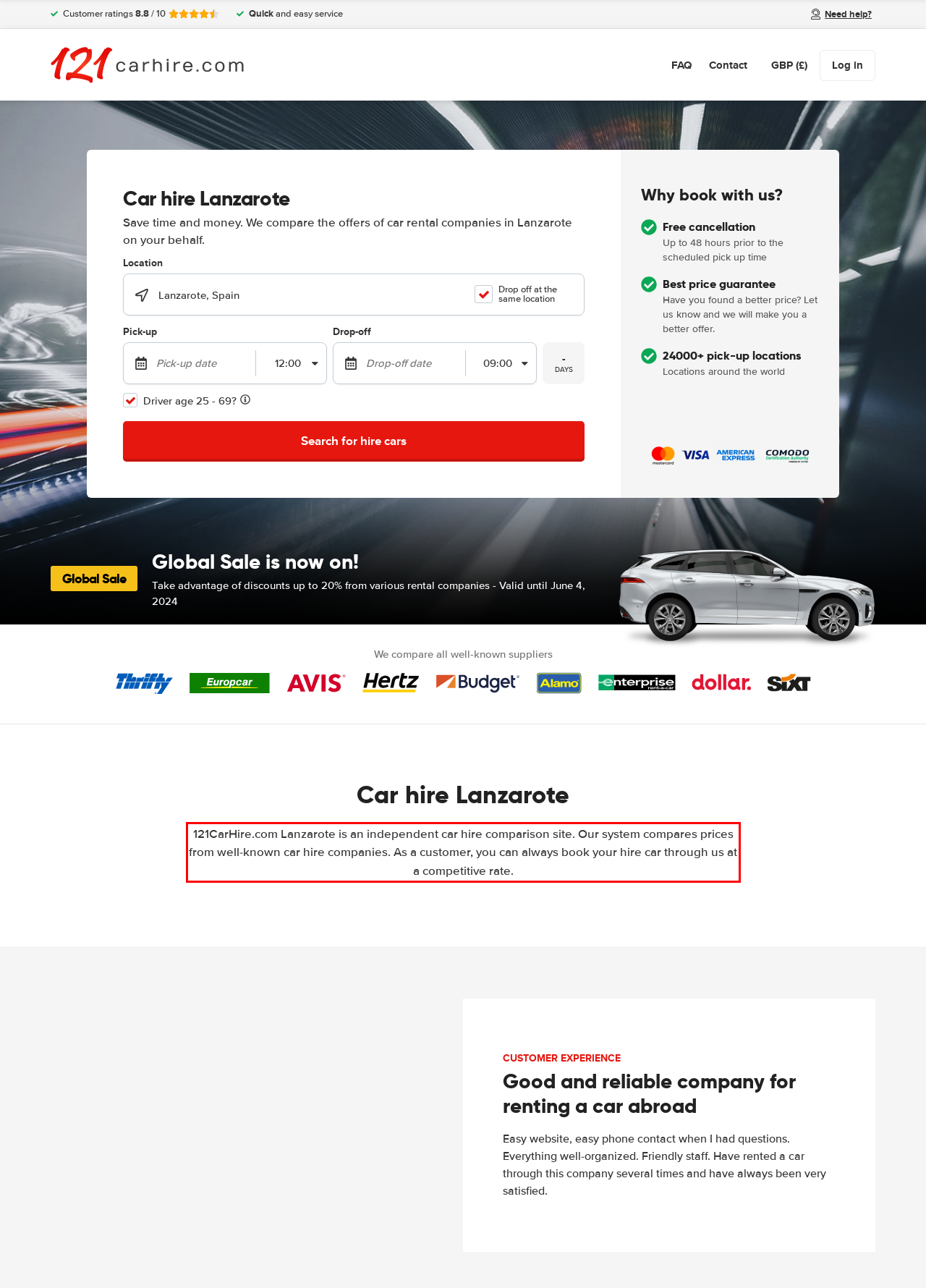Please perform OCR on the text content within the red bounding box that is highlighted in the provided webpage screenshot.

121CarHire.com Lanzarote is an independent car hire comparison site. Our system compares prices from well-known car hire companies. As a customer, you can always book your hire car through us at a competitive rate.